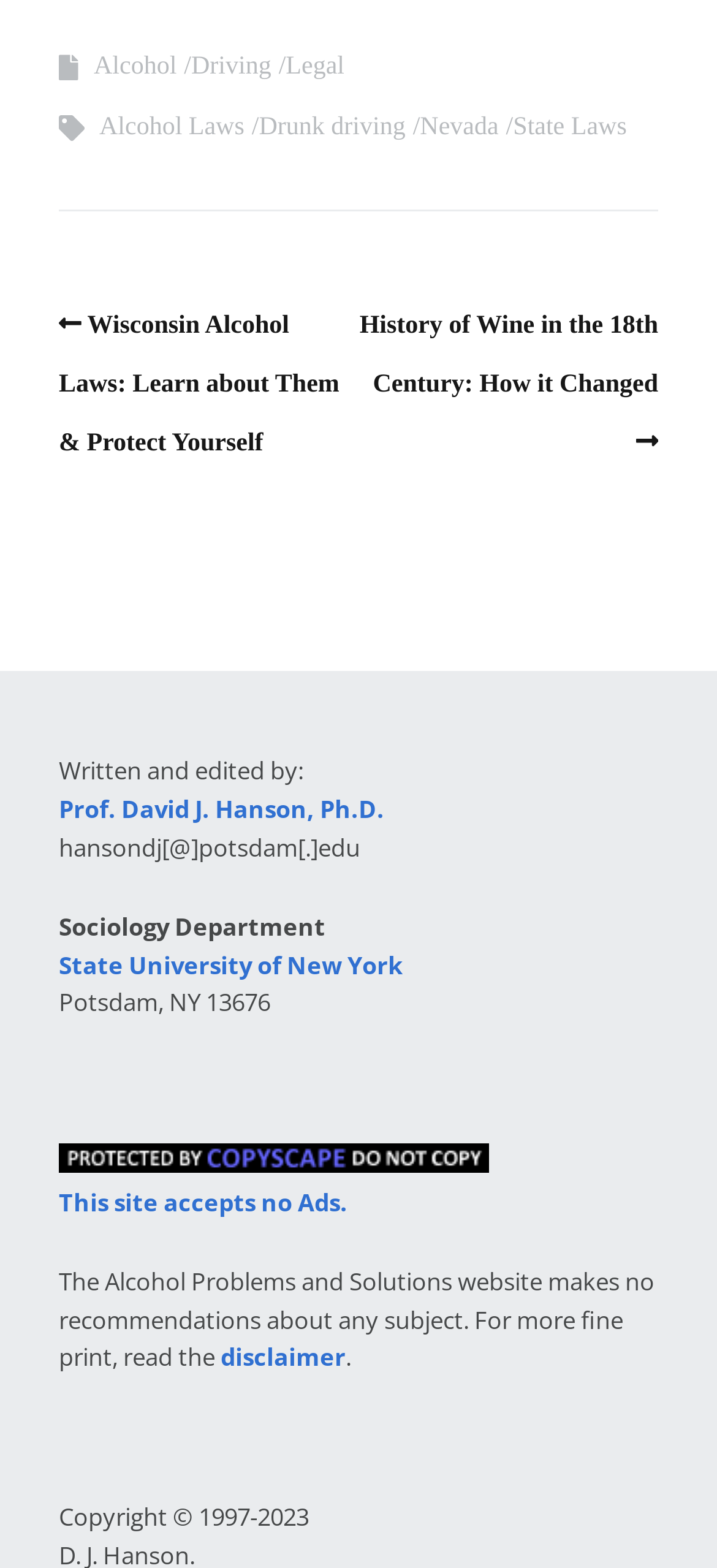What is the purpose of the state bar of Nevada?
Could you answer the question with a detailed and thorough explanation?

The purpose of the state bar of Nevada is to provide a free search service, as mentioned in the sentence 'To that end, the state bar of Nevada provides a free search service'.